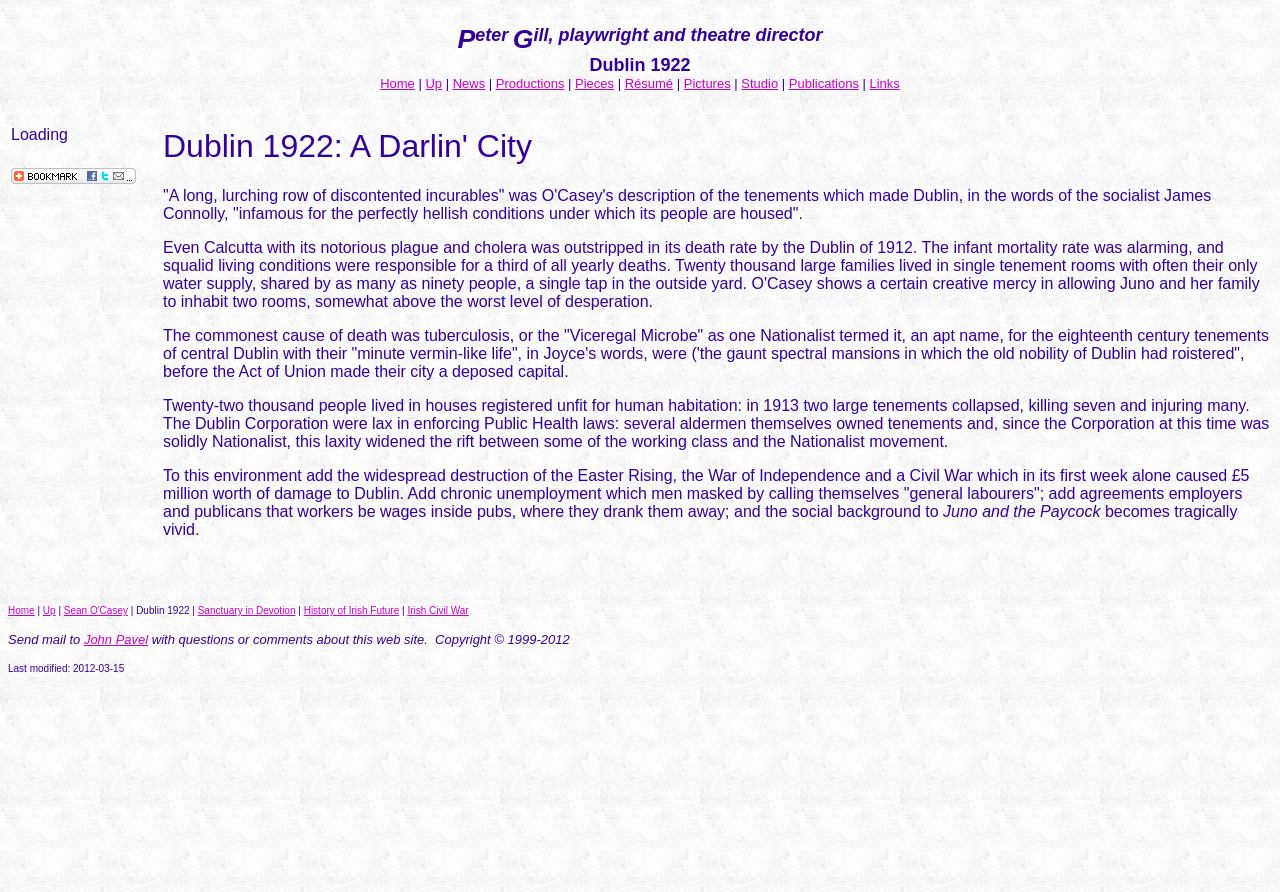Examine the screenshot and answer the question in as much detail as possible: What is the name of the playwright and theatre director?

The answer can be found in the top navigation bar, where it says 'Peter Gill, playwright and theatre director Dublin 1922 Home | Up | News | Productions | Pieces | Résumé | Pictures | Studio | Publications | Links'.